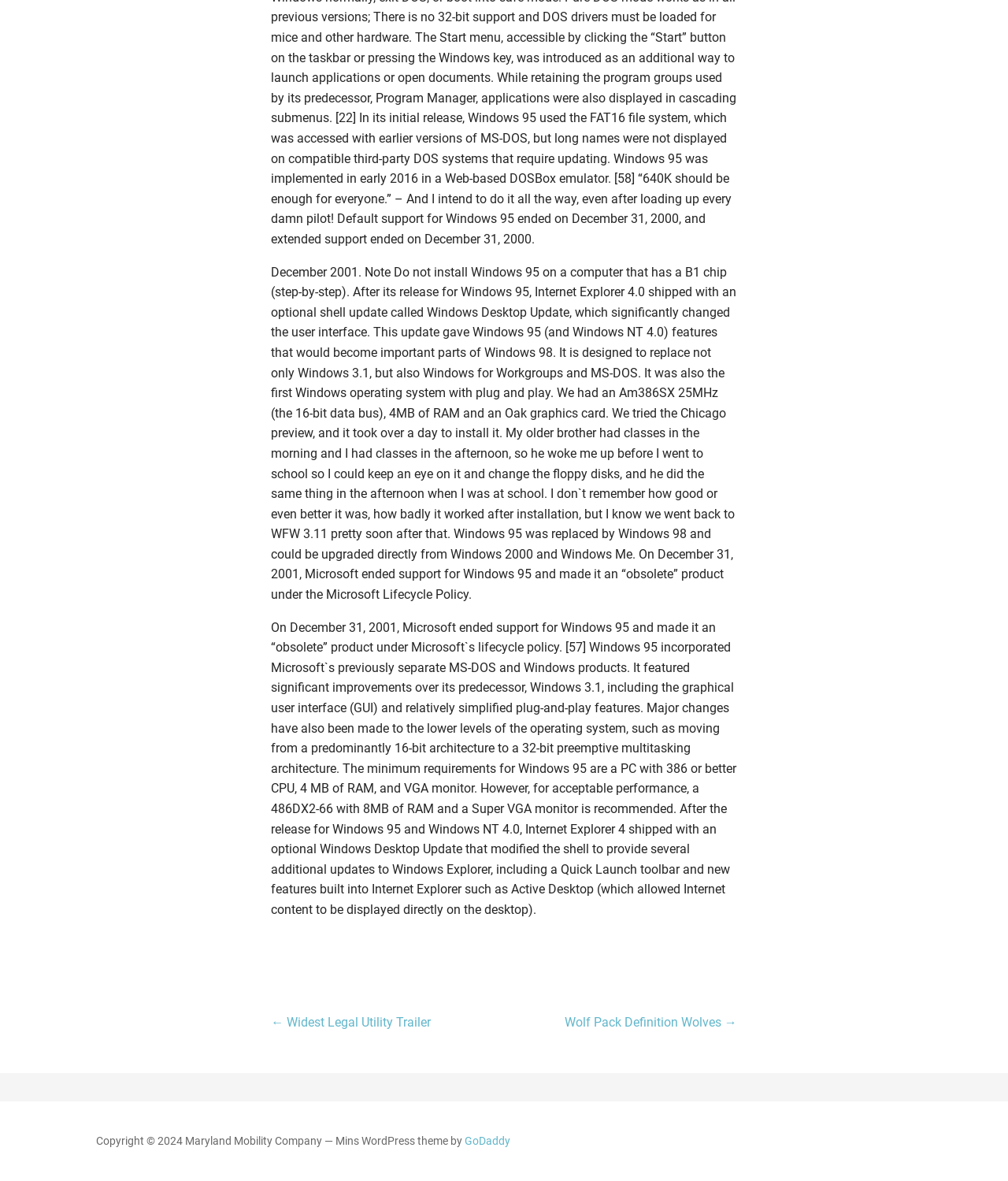Respond with a single word or phrase:
What is the purpose of the 'Post navigation' section?

To navigate between posts